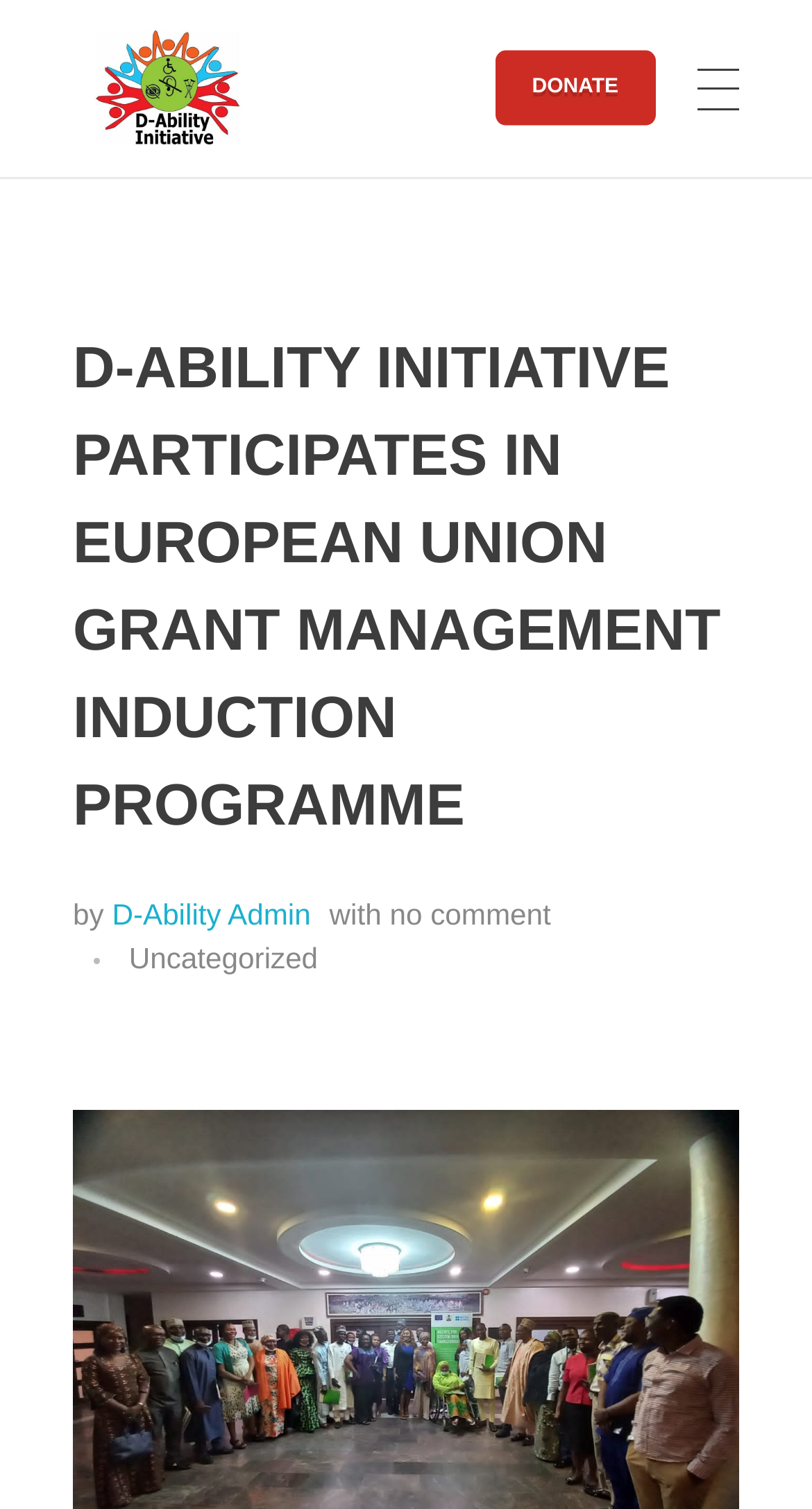Can you identify the bounding box coordinates of the clickable region needed to carry out this instruction: 'contact the initiative'? The coordinates should be four float numbers within the range of 0 to 1, stated as [left, top, right, bottom].

[0.09, 0.352, 0.91, 0.469]